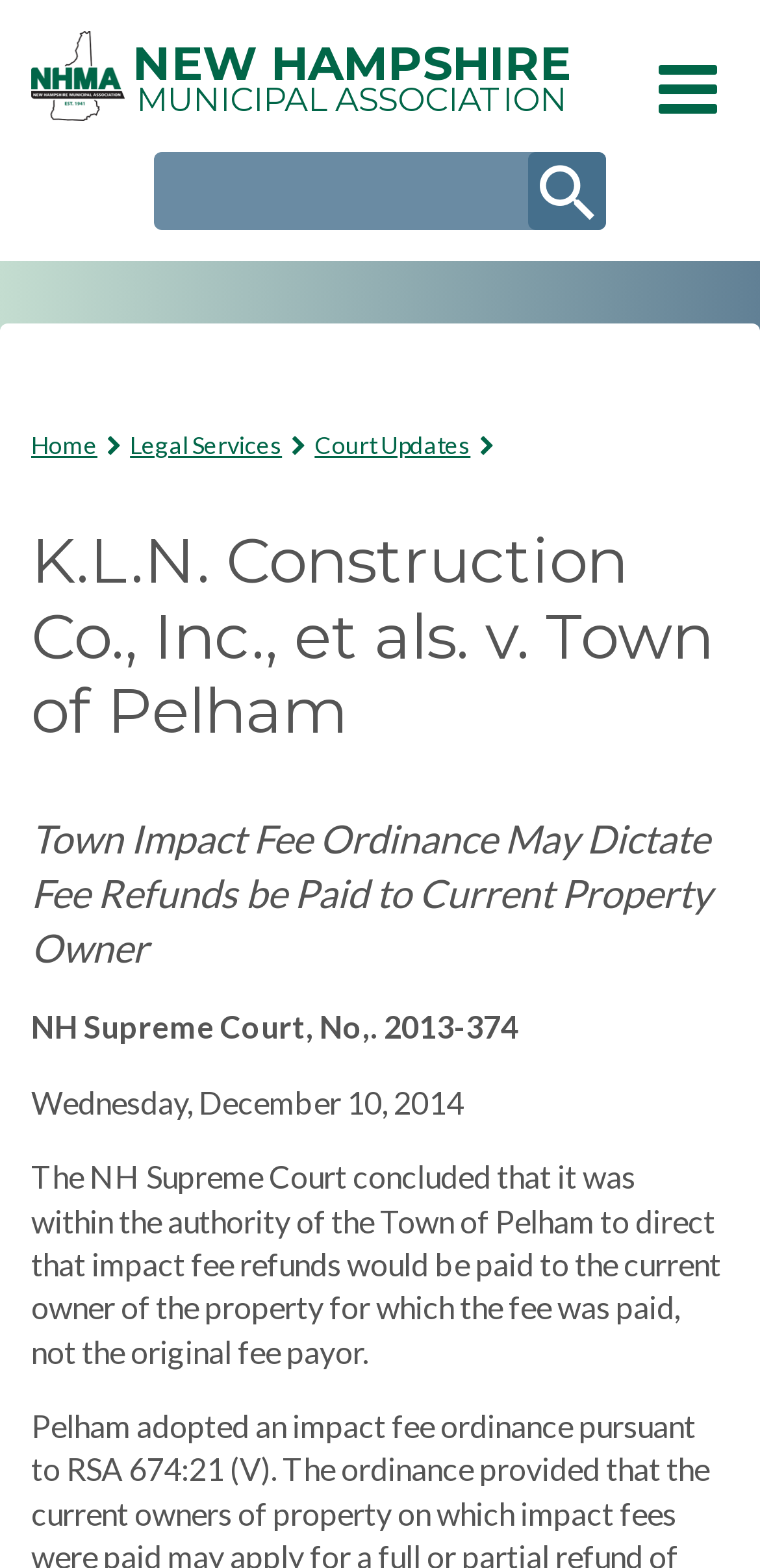Please analyze the image and provide a thorough answer to the question:
How many links are there in the main navigation menu?

I counted the number of link elements with text content that are direct children of the root element, excluding the 'Skip to main content' link and the 'nhma logo' link. These links are likely part of the main navigation menu.